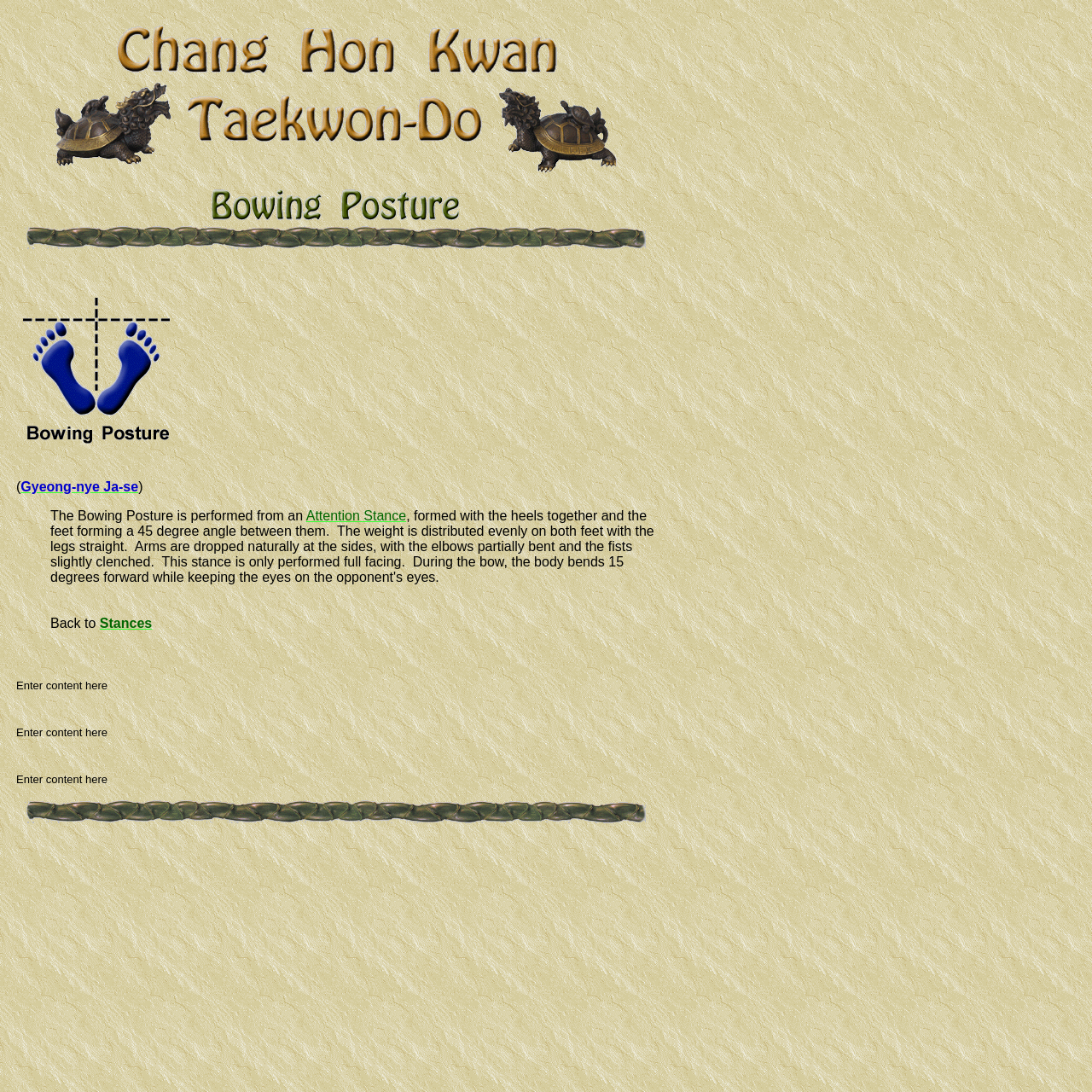Provide a thorough and detailed response to the question by examining the image: 
What is the angle between the feet in the attention stance?

The webpage describes the attention stance as having the heels together and the feet forming a 45 degree angle between them, which indicates the specific position of the feet in this stance.